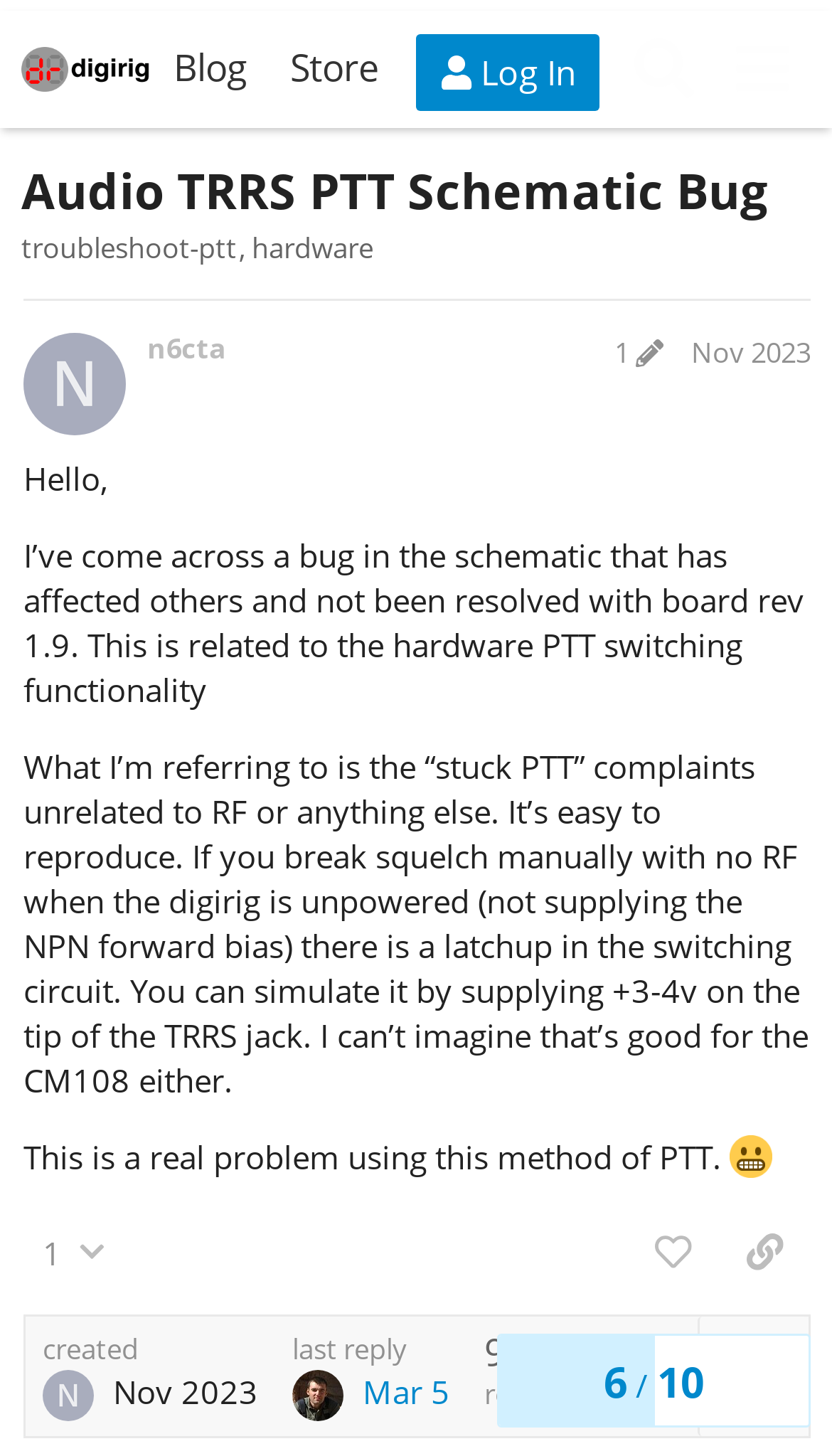Please find and generate the text of the main header of the webpage.

Audio TRRS PTT Schematic Bug